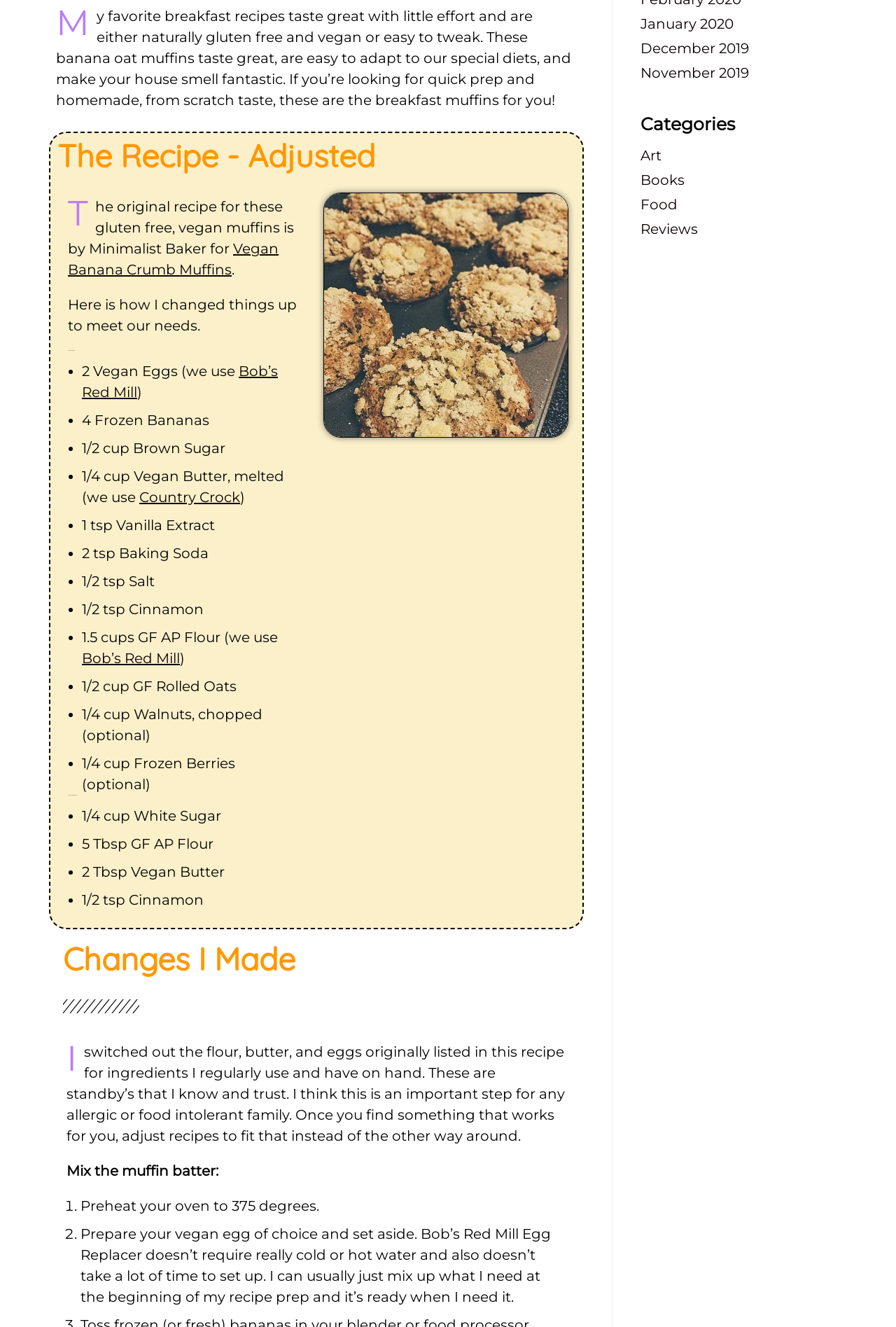Predict the bounding box coordinates of the UI element that matches this description: "January 2020". The coordinates should be in the format [left, top, right, bottom] with each value between 0 and 1.

[0.715, 0.012, 0.819, 0.024]